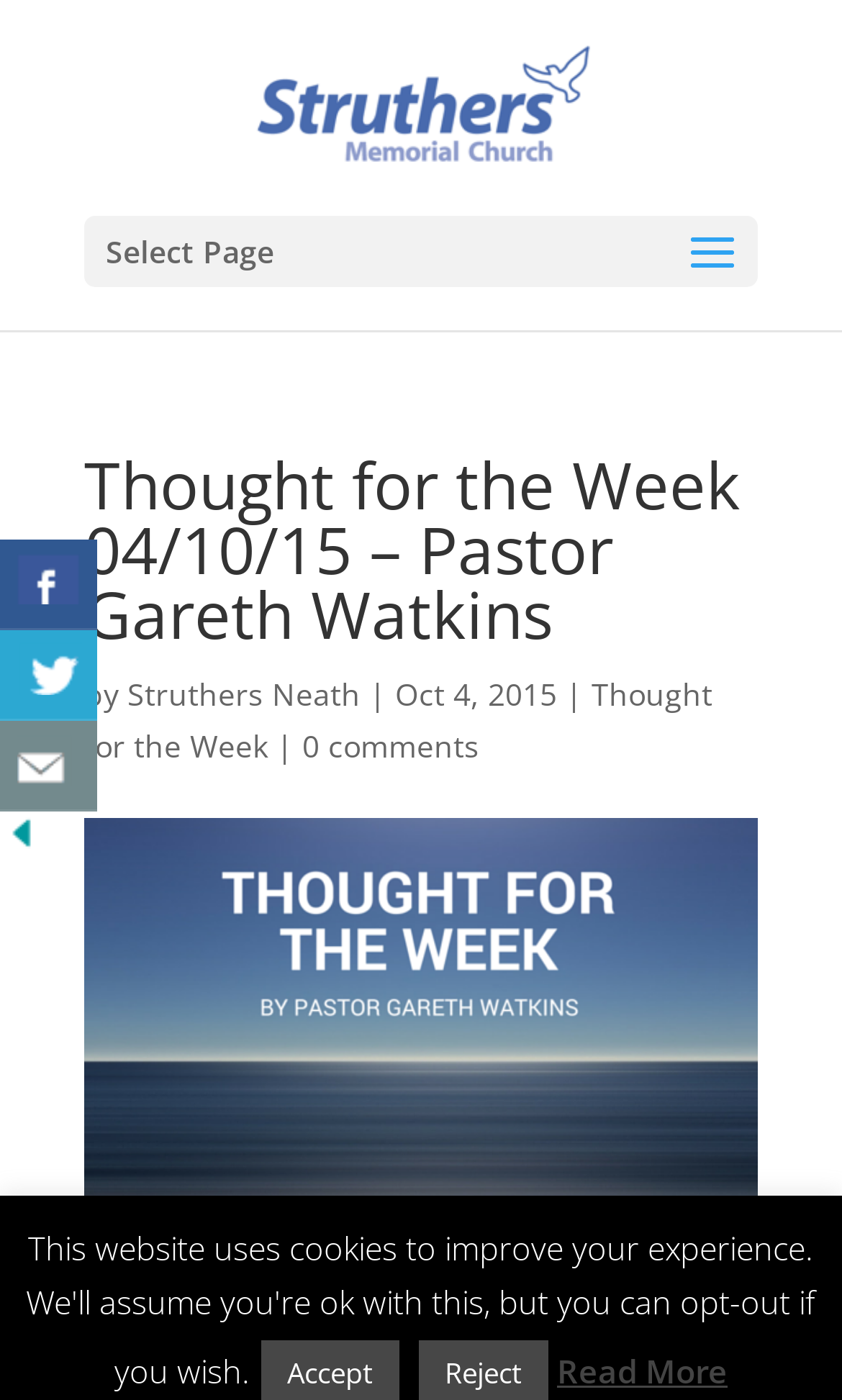Specify the bounding box coordinates of the area to click in order to follow the given instruction: "Share on Facebook."

[0.0, 0.385, 0.115, 0.45]